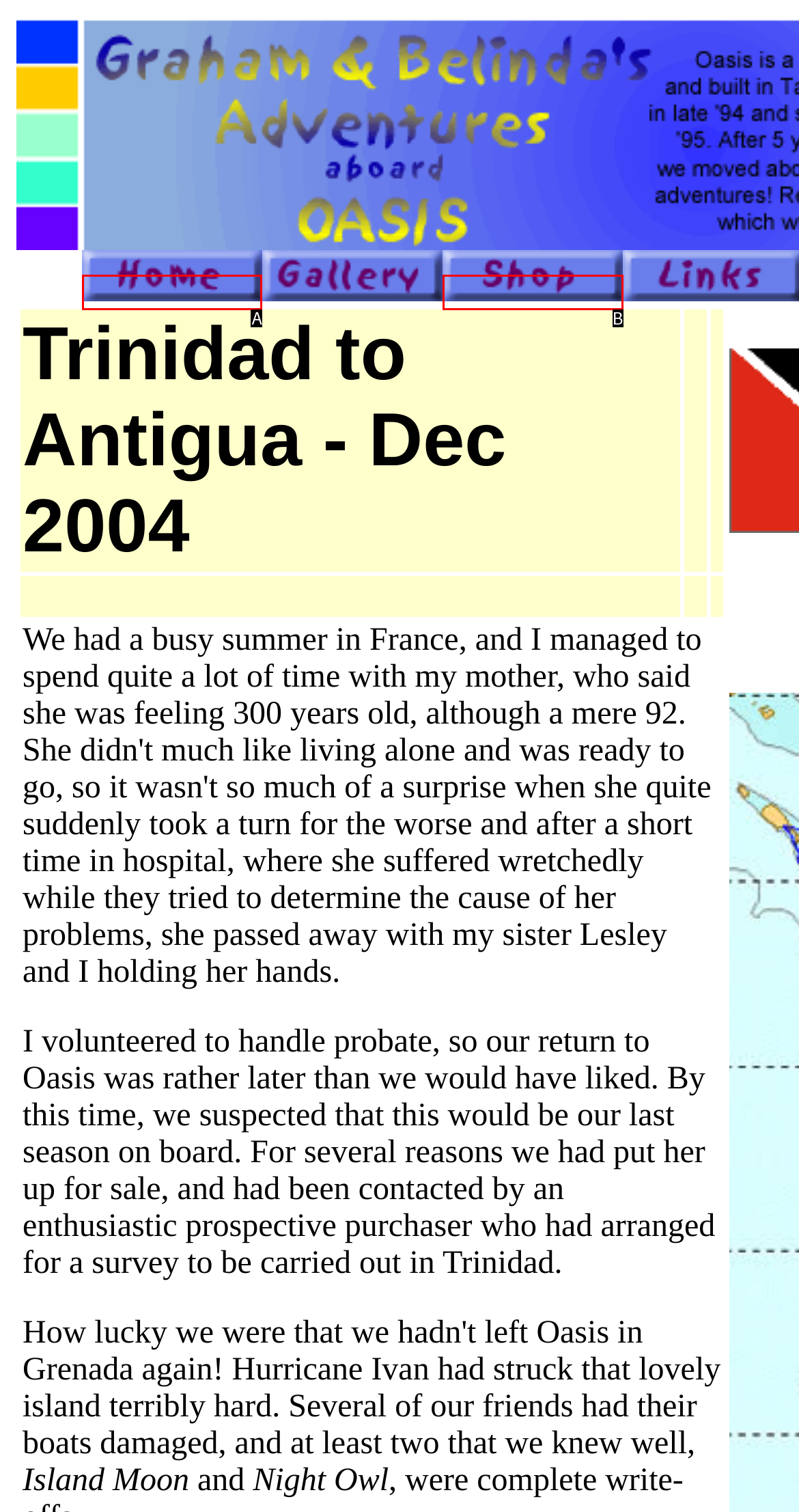Tell me which one HTML element best matches the description: alt="Oasis shop" name="shop_button"
Answer with the option's letter from the given choices directly.

B